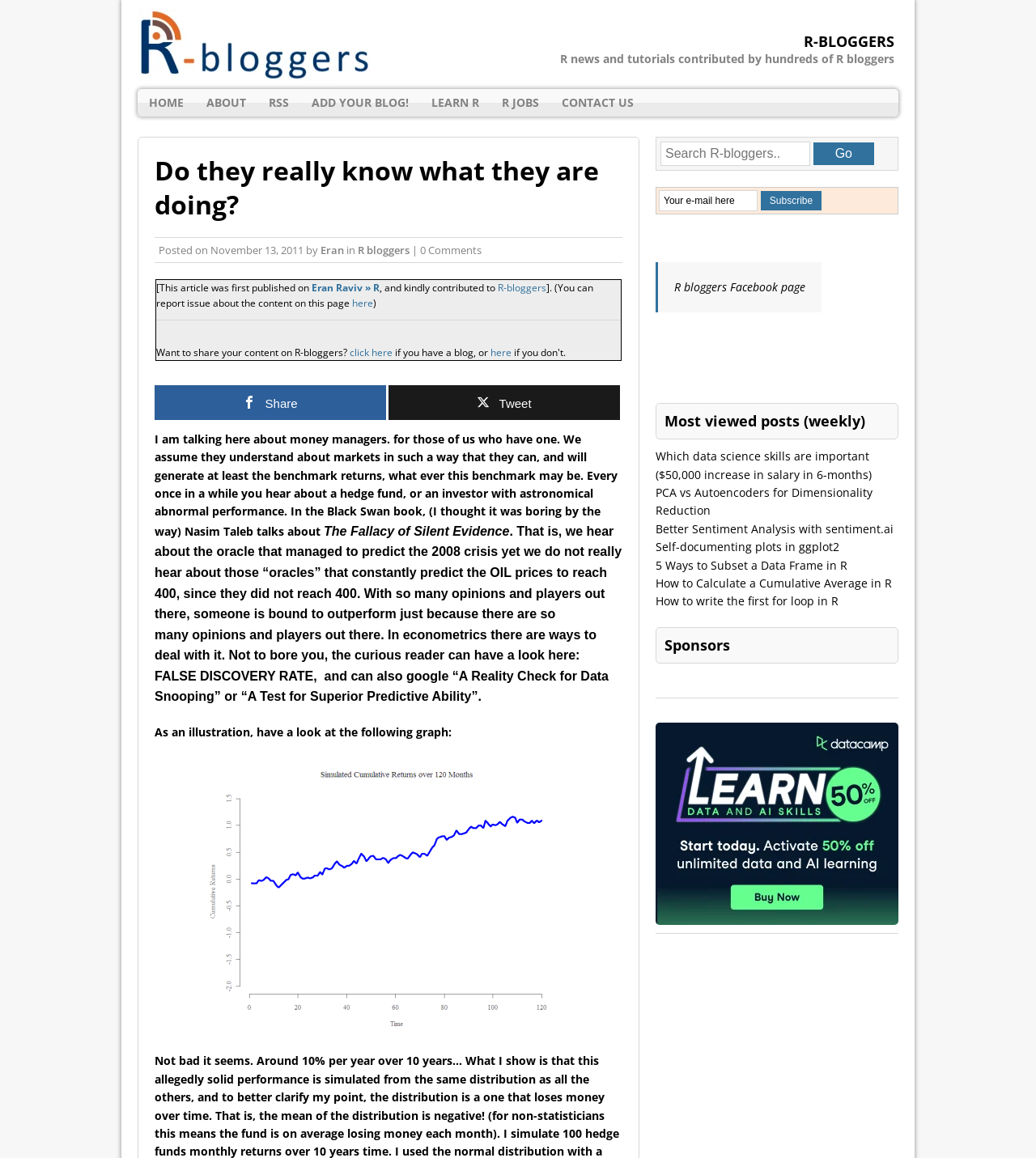From the details in the image, provide a thorough response to the question: What is the name of the blog?

The name of the blog is R-bloggers, which can be found in the heading 'R-BLOGGERS' and also in the image 'R-bloggers' at the top of the webpage.